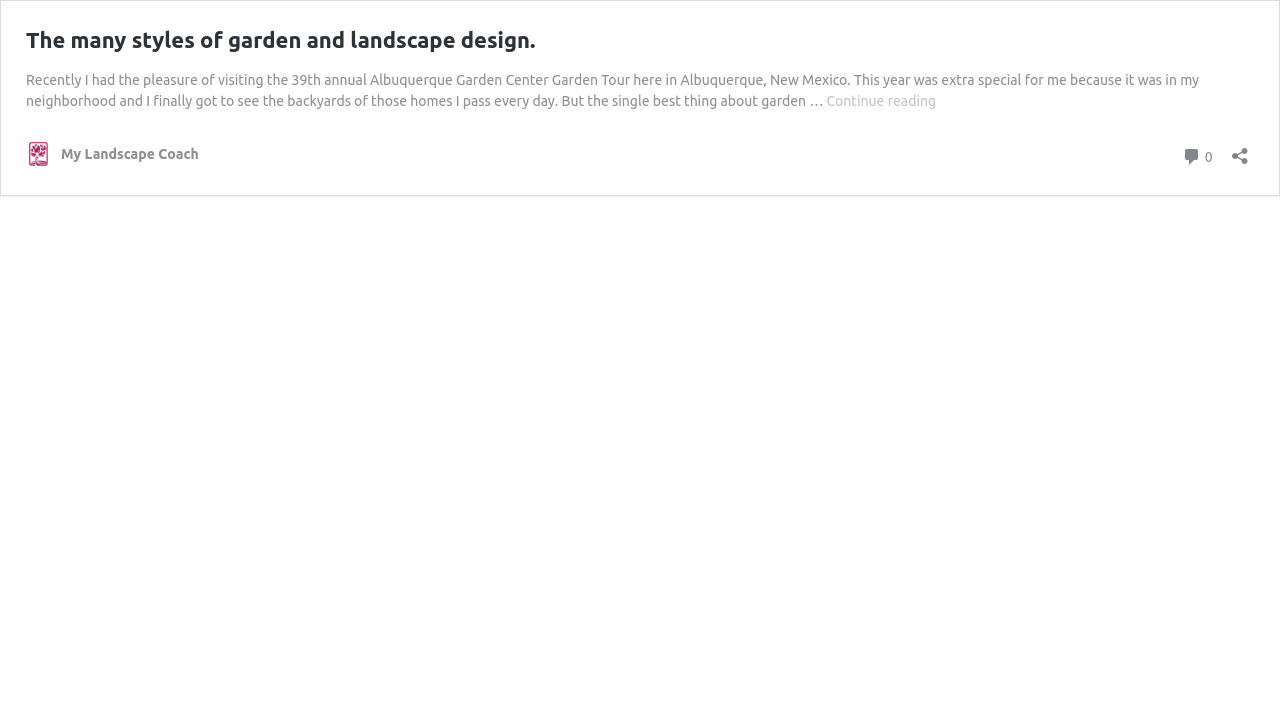Answer the question using only a single word or phrase: 
What is the name of the website?

My Landscape Coach